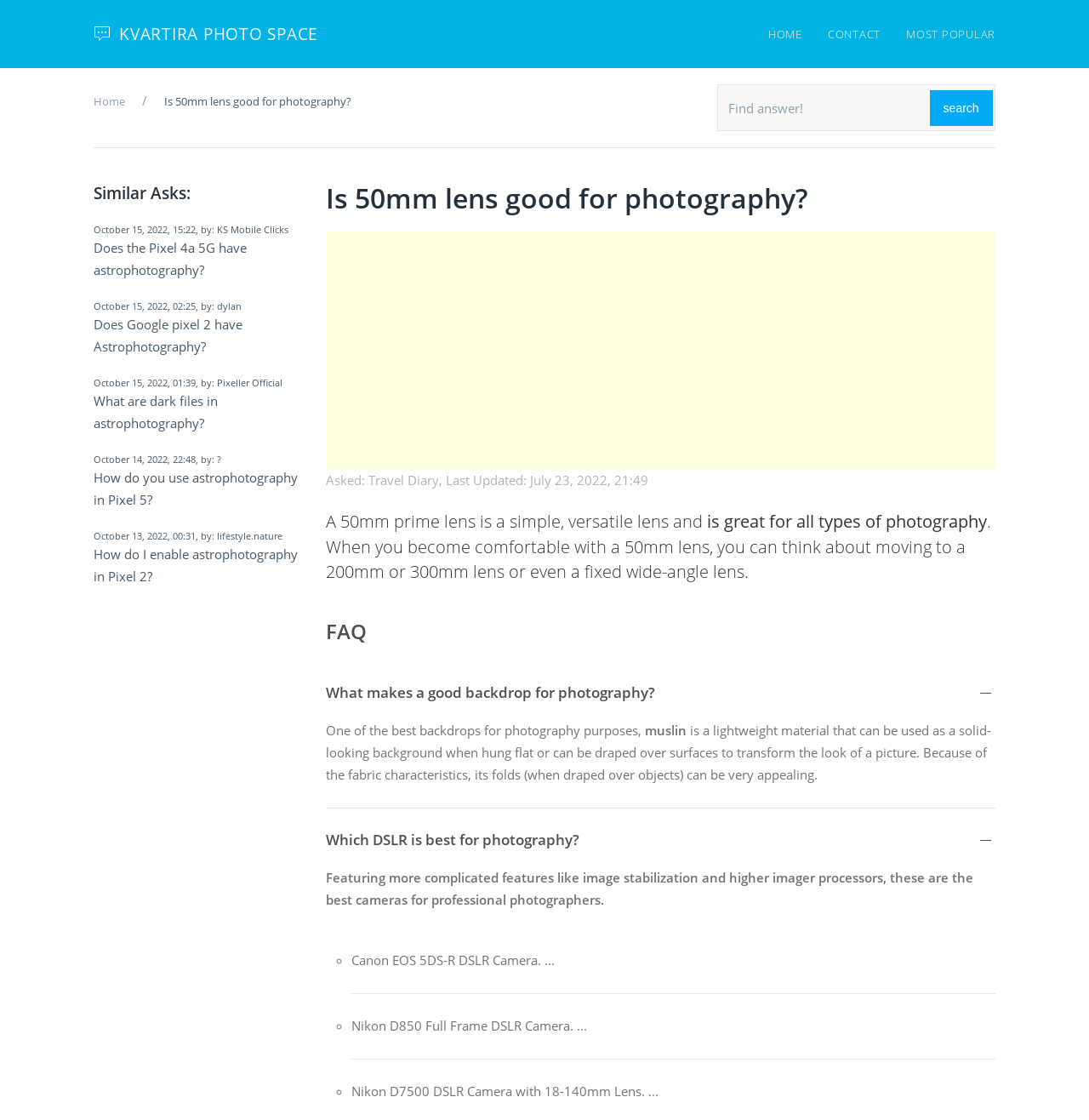Identify the coordinates of the bounding box for the element that must be clicked to accomplish the instruction: "Explore 'What makes a good backdrop for photography?'".

[0.299, 0.61, 0.914, 0.628]